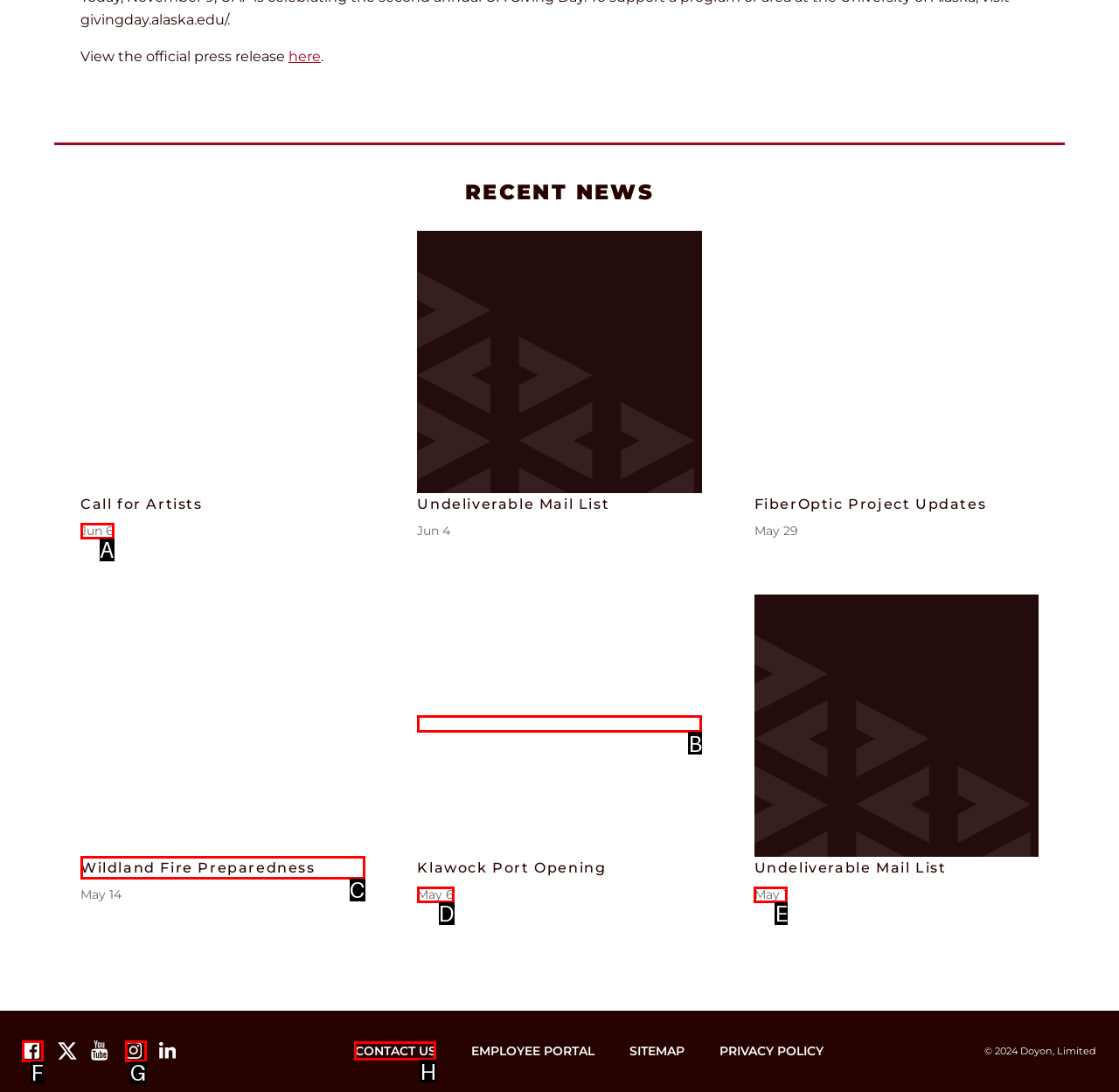Choose the correct UI element to click for this task: Visit Facebook page Answer using the letter from the given choices.

F